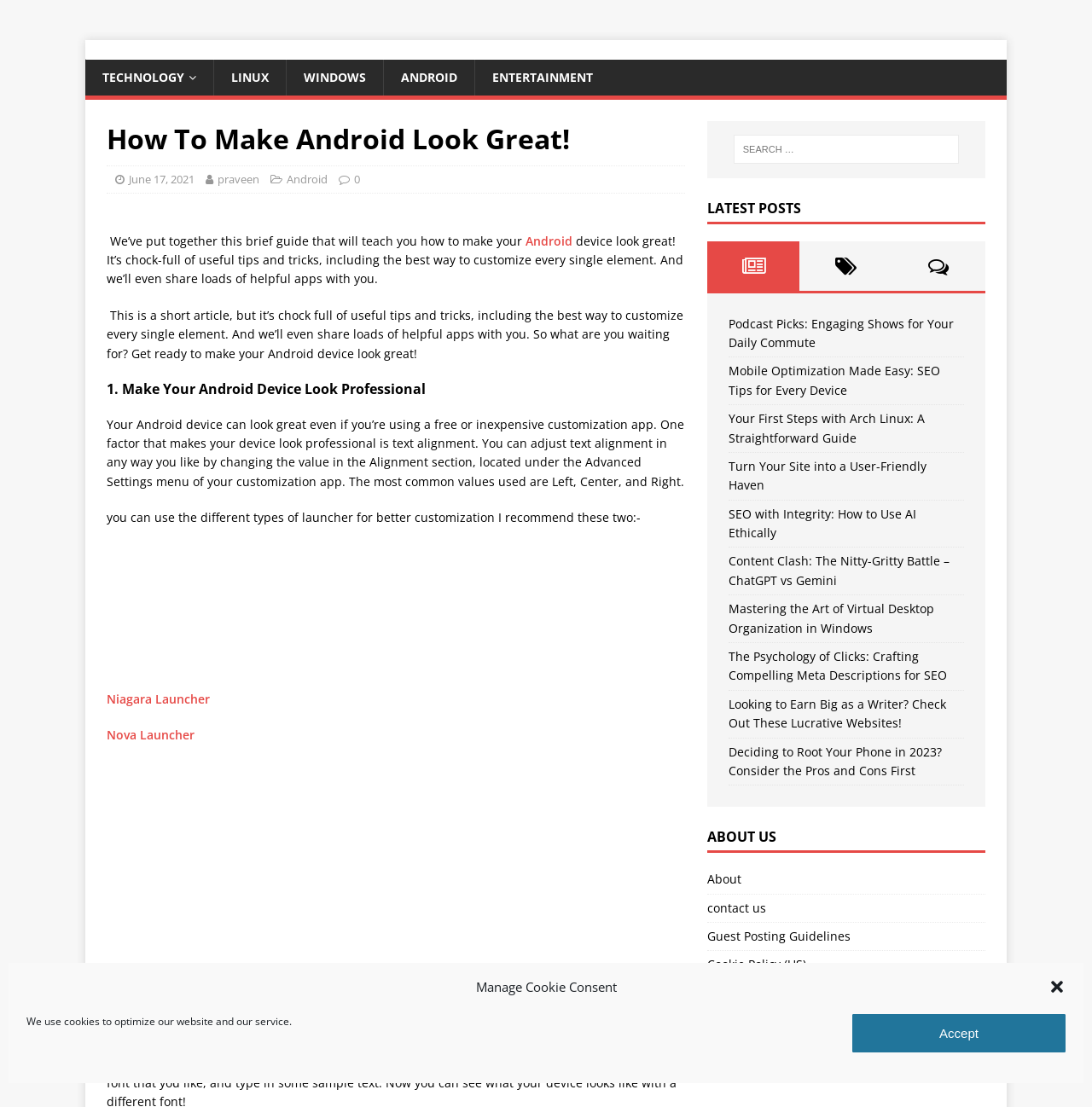Carefully examine the image and provide an in-depth answer to the question: What is the main topic of this webpage?

Based on the webpage content, it appears that the main topic is about customizing Android devices to make them look great, with tips and tricks provided.